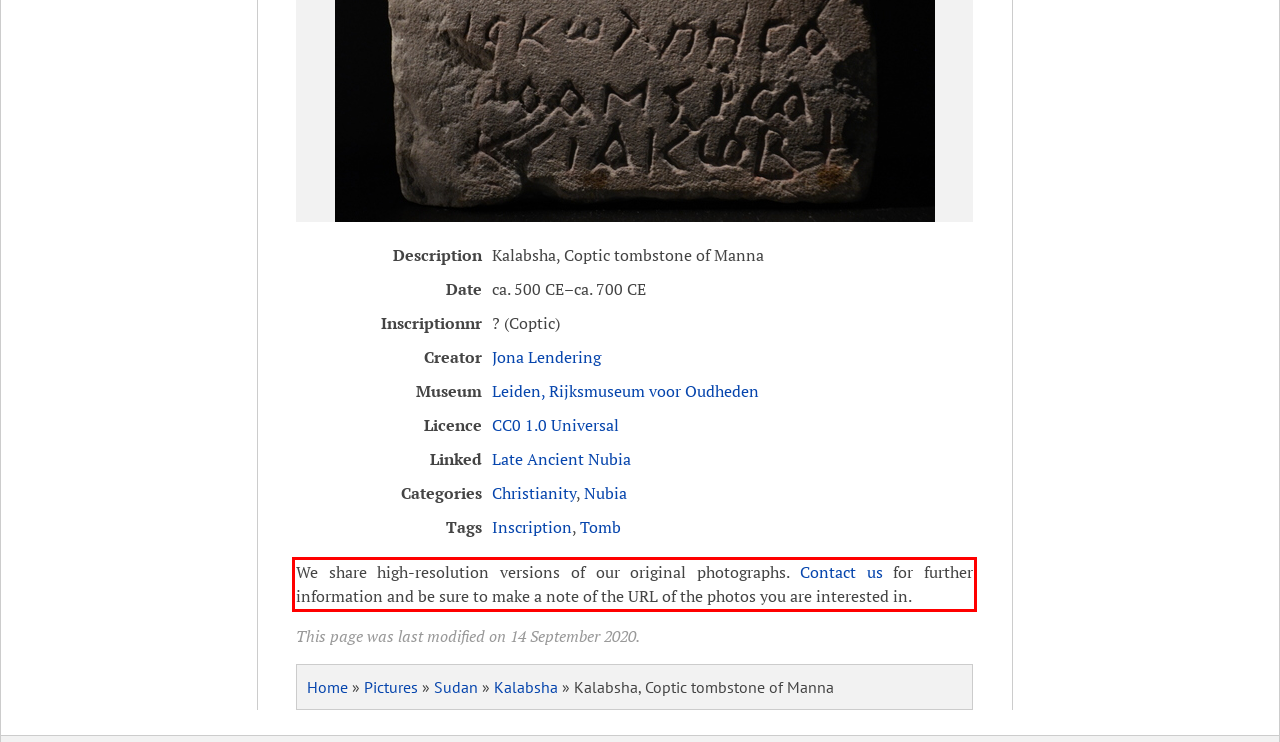View the screenshot of the webpage and identify the UI element surrounded by a red bounding box. Extract the text contained within this red bounding box.

We share high-resolution versions of our original photographs. Contact us for further information and be sure to make a note of the URL of the photos you are interested in.